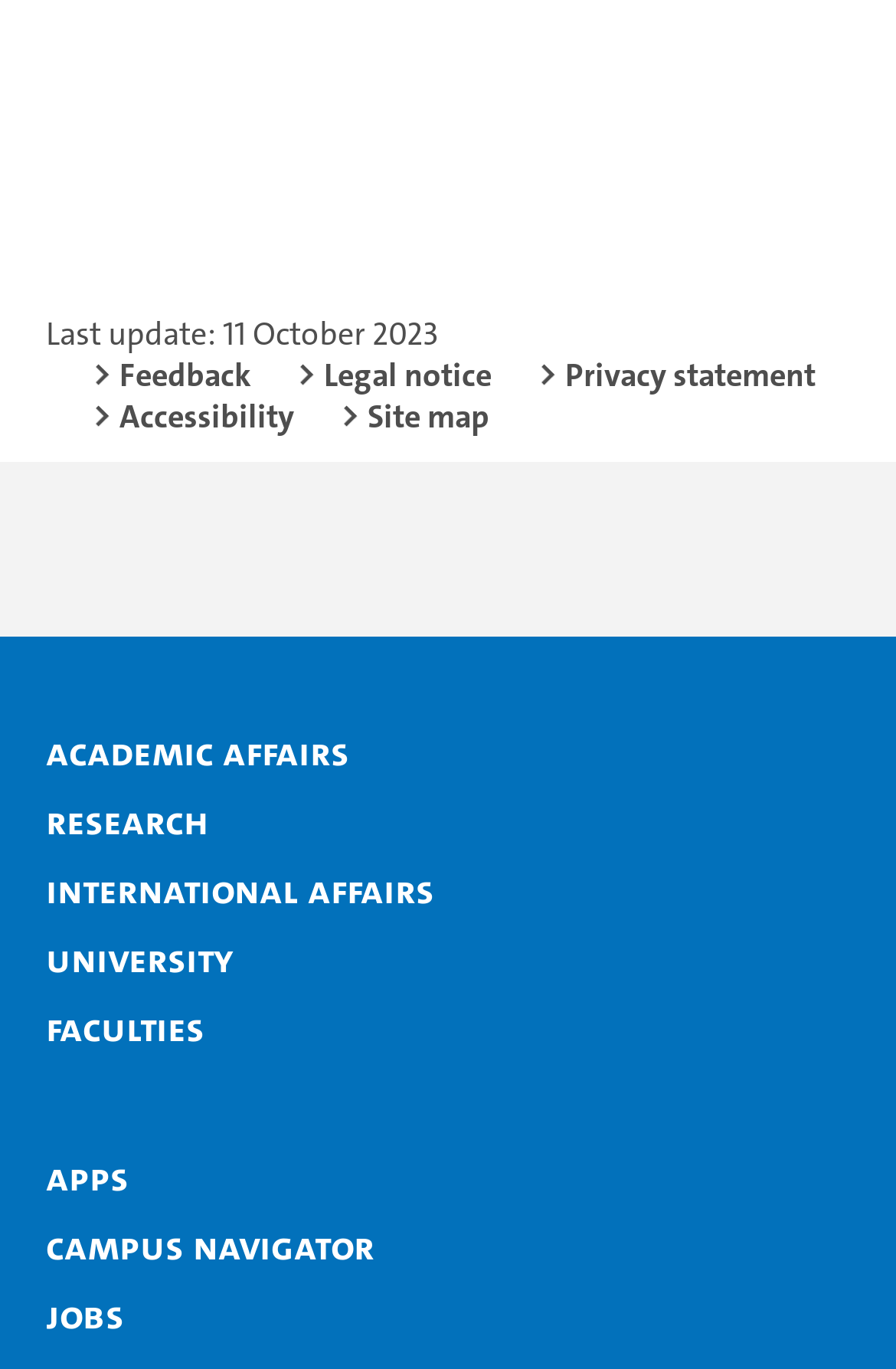Please specify the bounding box coordinates of the clickable section necessary to execute the following command: "Access Campus Navigator".

[0.051, 0.891, 0.459, 0.928]